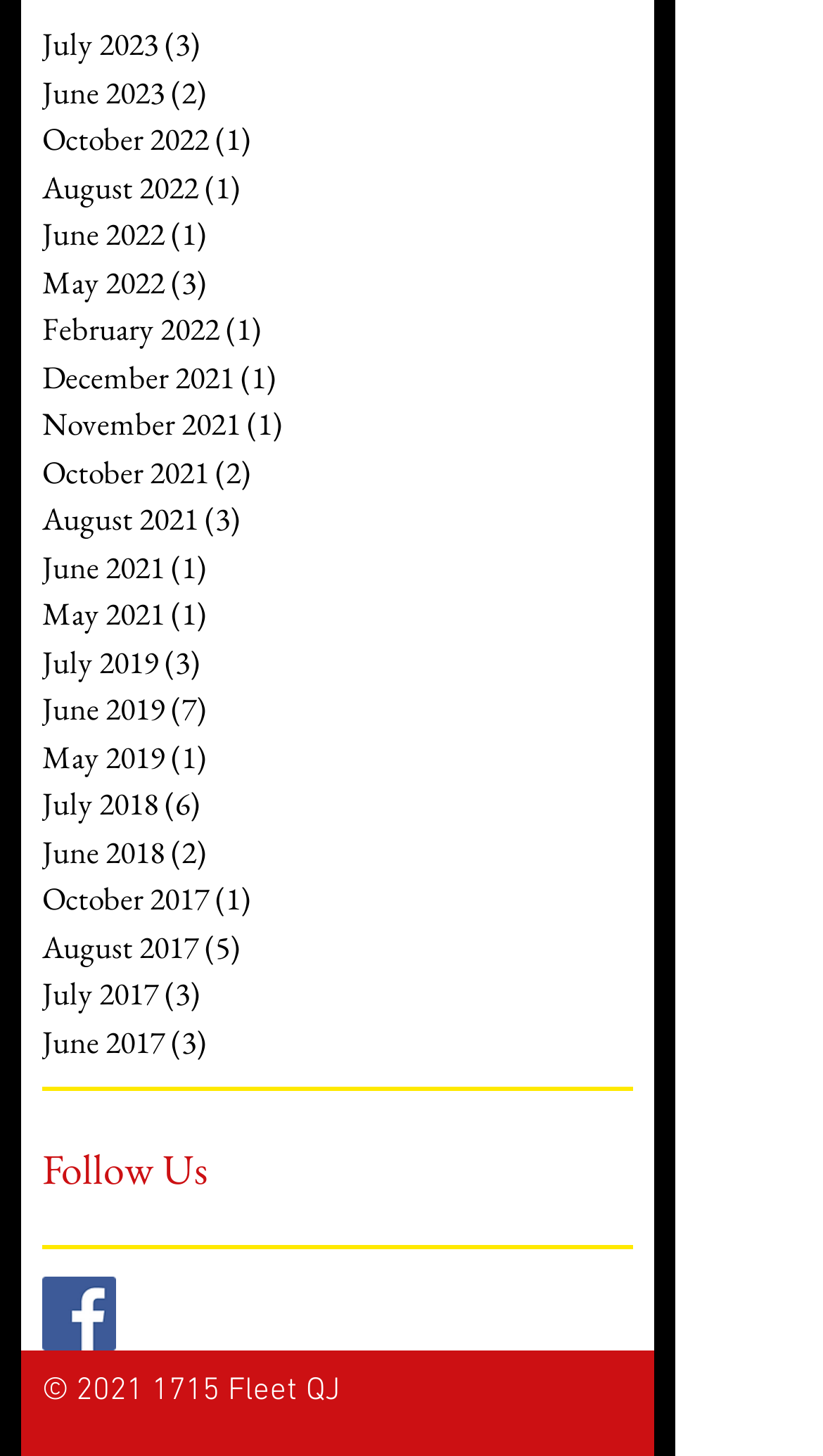Respond with a single word or phrase:
What is the name of the website?

Fleet QJ